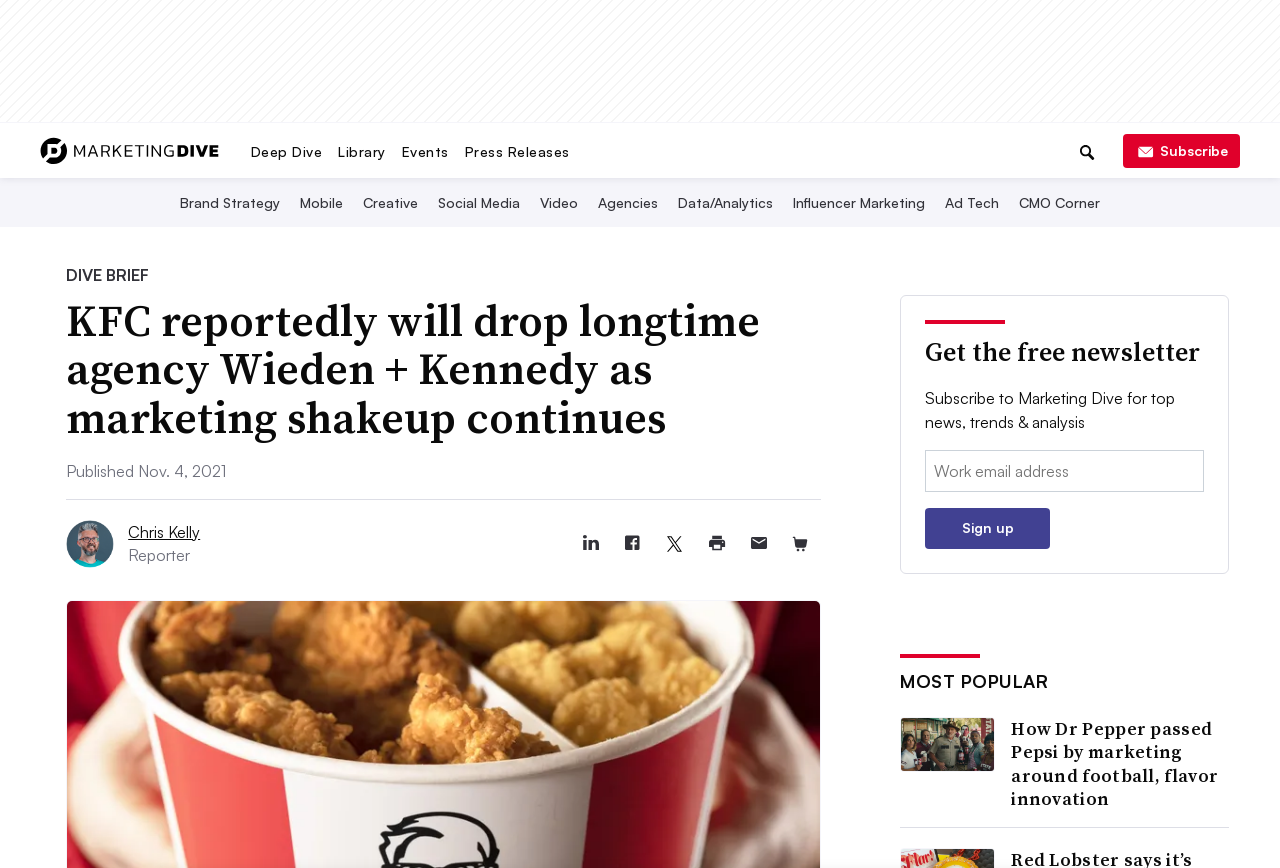Answer the question using only one word or a concise phrase: What is the purpose of the search box?

To search the website